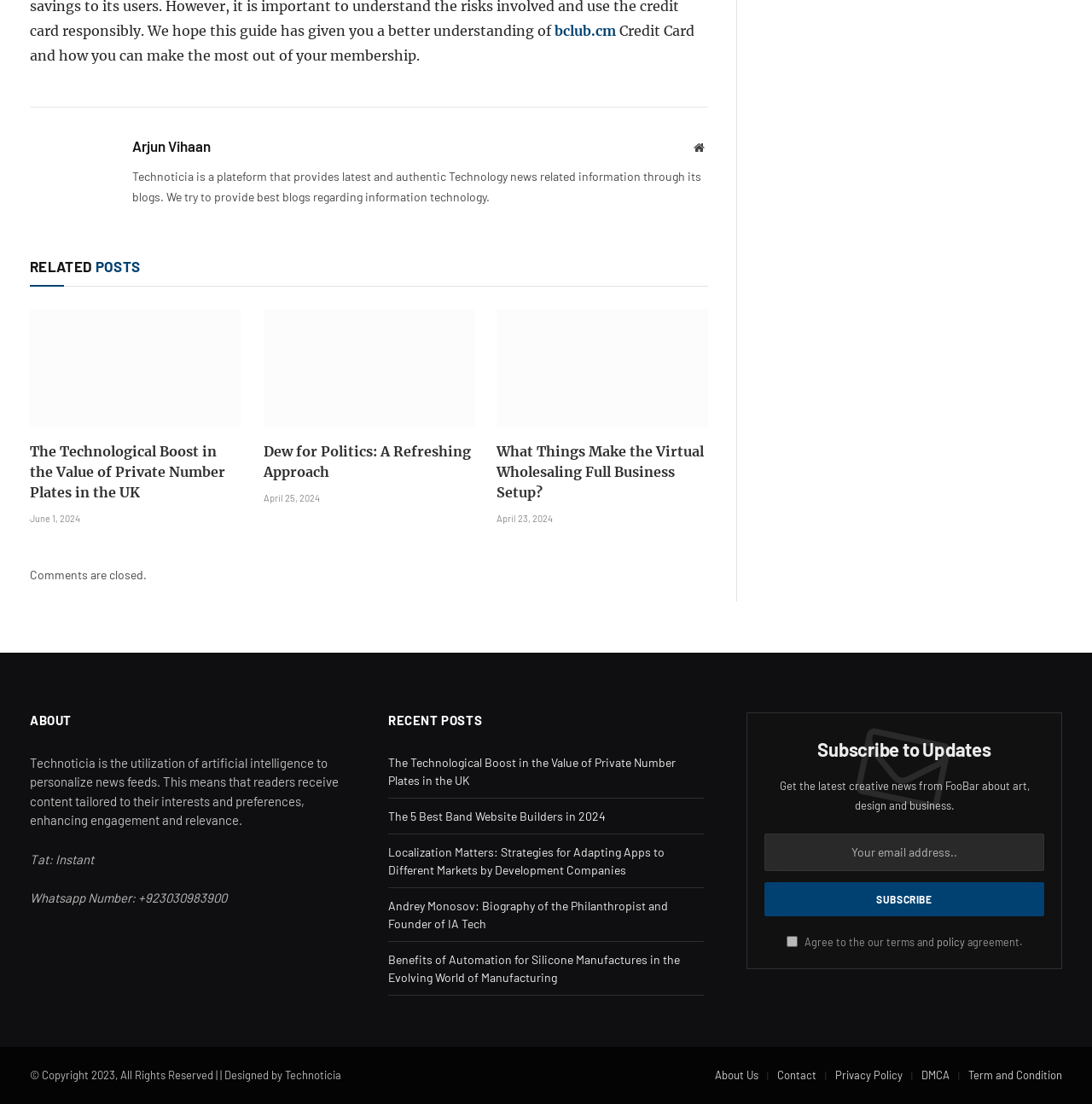What is the purpose of the textbox in the 'Subscribe to Updates' section?
Provide a fully detailed and comprehensive answer to the question.

I inferred the purpose of the textbox by looking at its label, which is 'Your email address..'. This suggests that the textbox is intended for users to enter their email address to subscribe to updates.